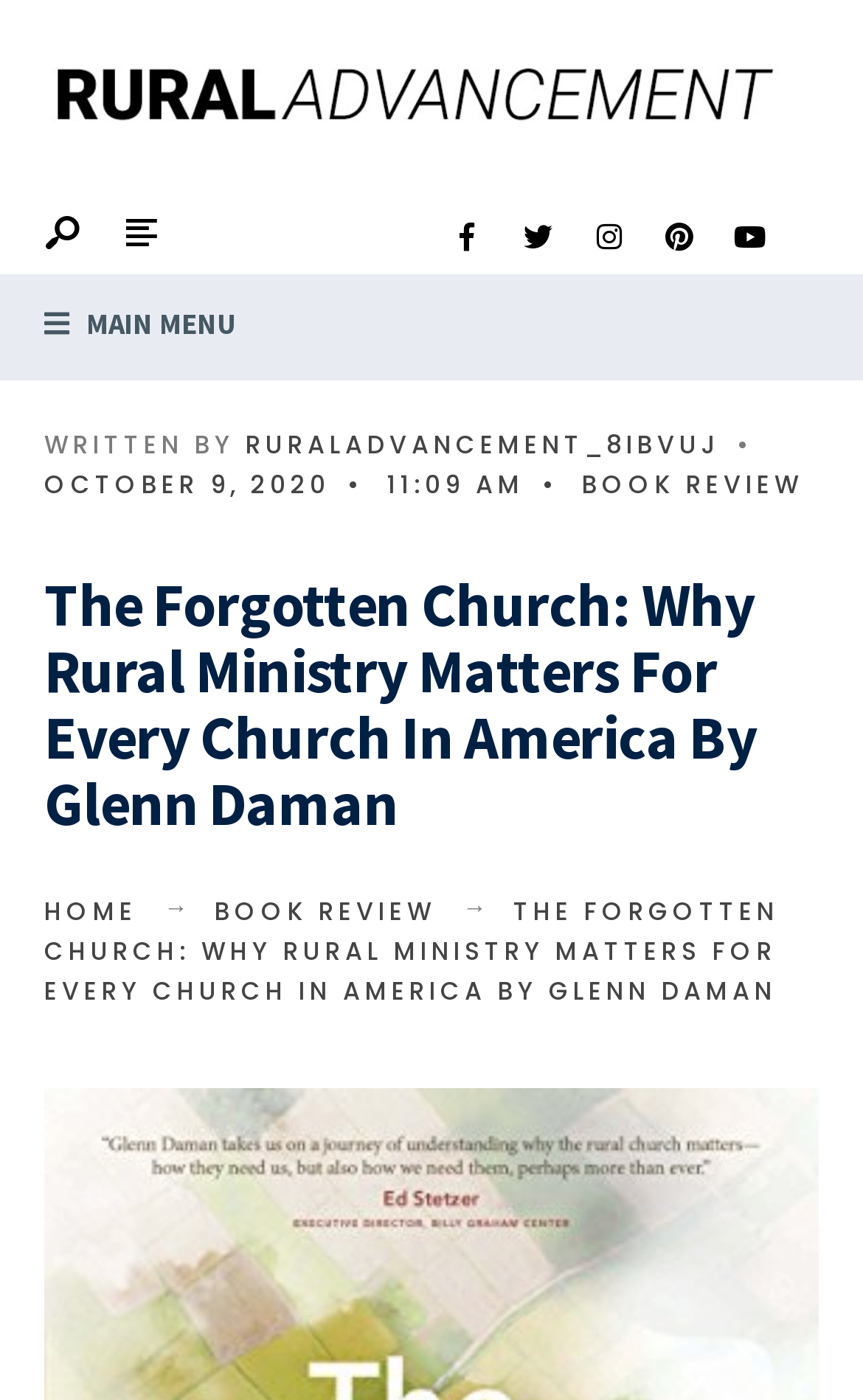Give the bounding box coordinates for the element described by: "Home".

[0.051, 0.638, 0.159, 0.663]